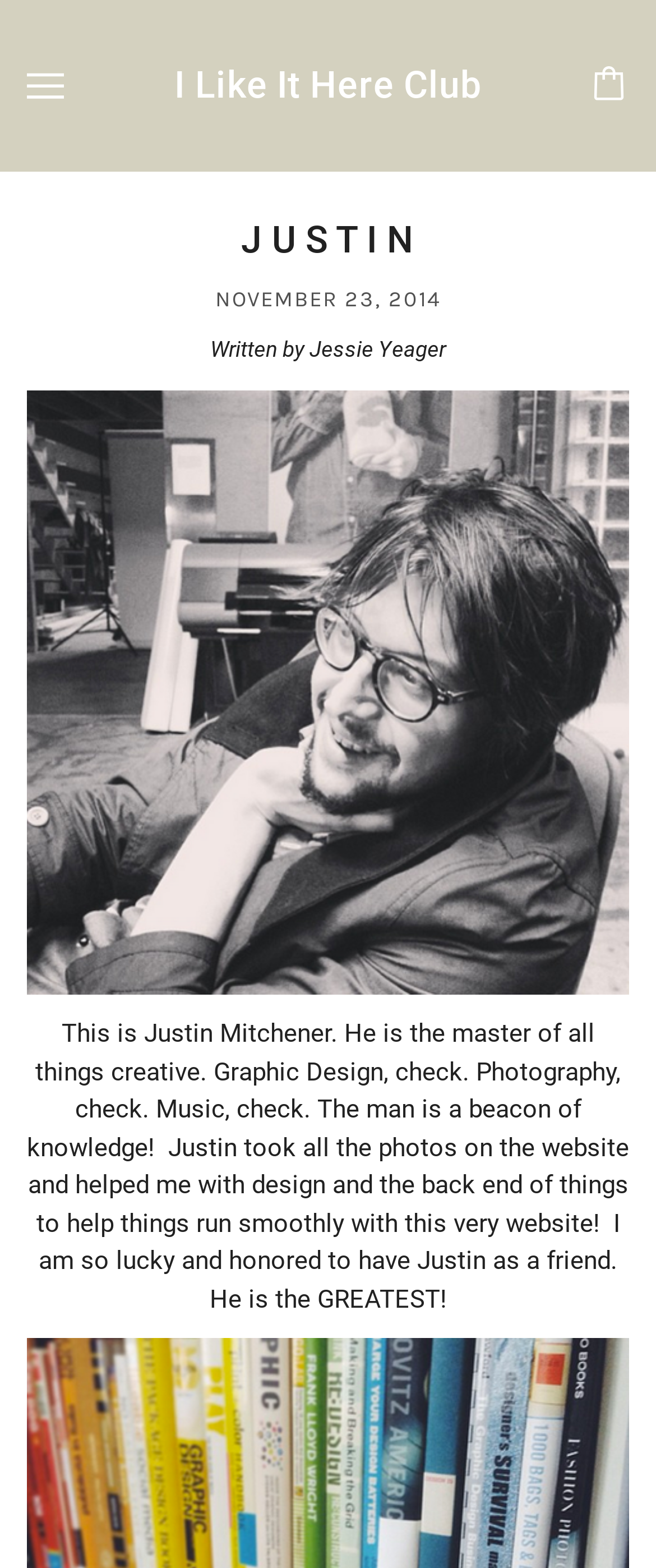Please reply to the following question with a single word or a short phrase:
Who wrote the text on this webpage?

Jessie Yeager